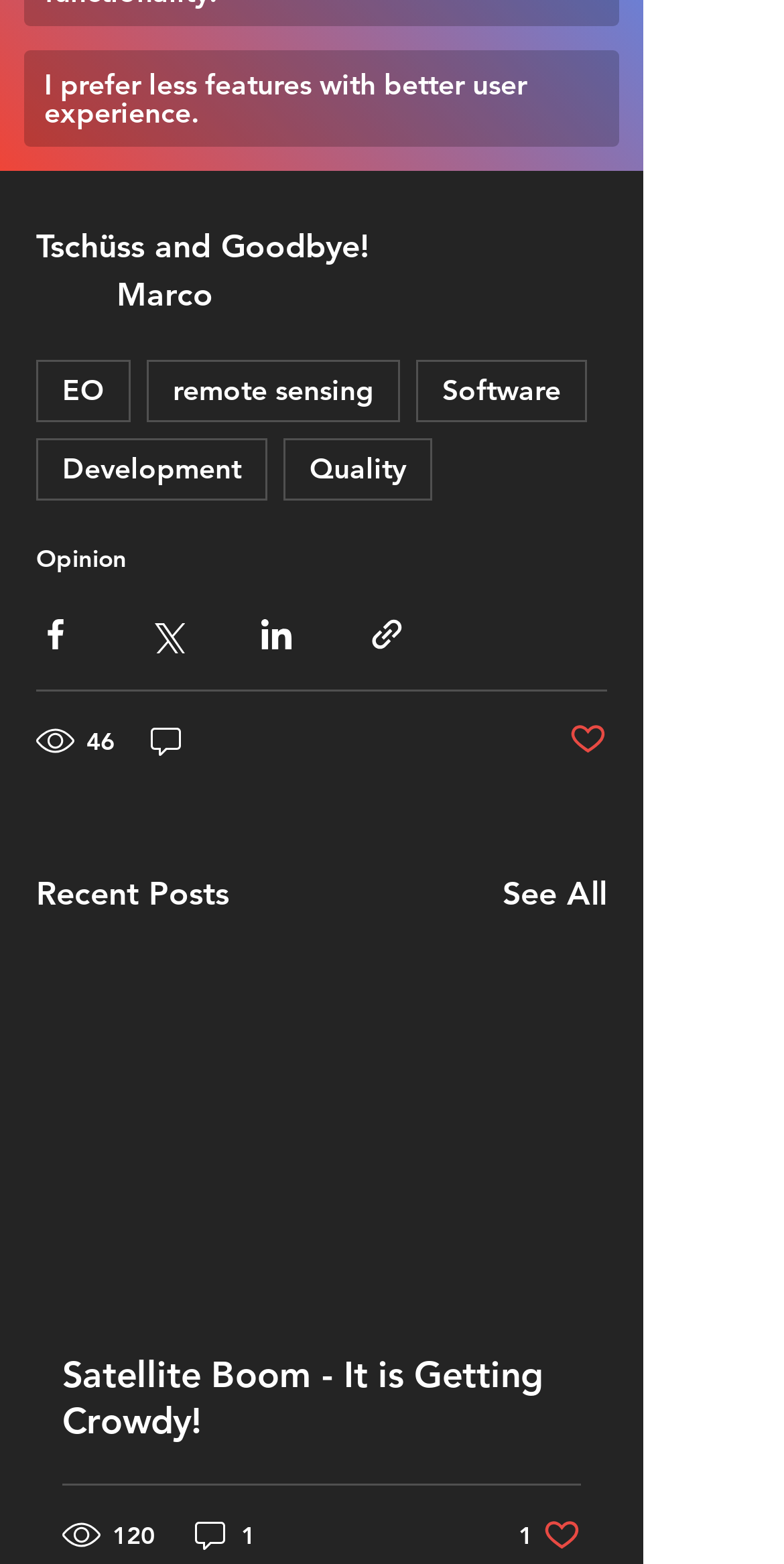Identify the bounding box coordinates of the clickable region to carry out the given instruction: "Click on the 'View Seller's Other Listings' link".

None